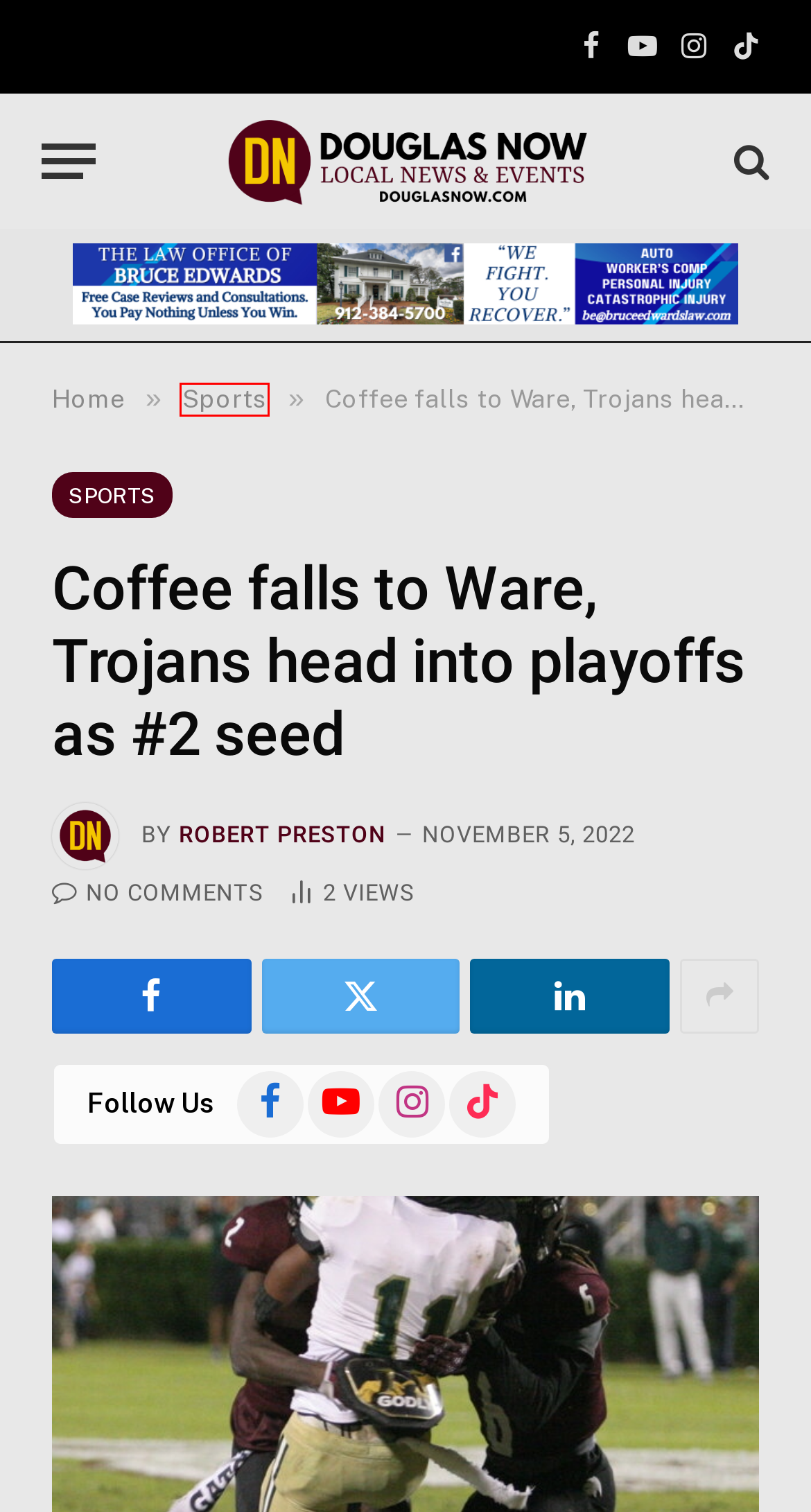With the provided screenshot showing a webpage and a red bounding box, determine which webpage description best fits the new page that appears after clicking the element inside the red box. Here are the options:
A. Ware County football – Douglas Now
B. Obituaries – Douglas Now
C. Sports – Douglas Now
D. Douglas Now – Local News & Events
E. Robert Preston – Douglas Now
F. CCA falls to Southwest Georgia Academy, season ends in second round of the playoffs – Douglas Now
G. Positive Athlete names London O’Steen one of Most Positive athletes in Georgia – Douglas Now
H. Ware County Gators – Douglas Now

C